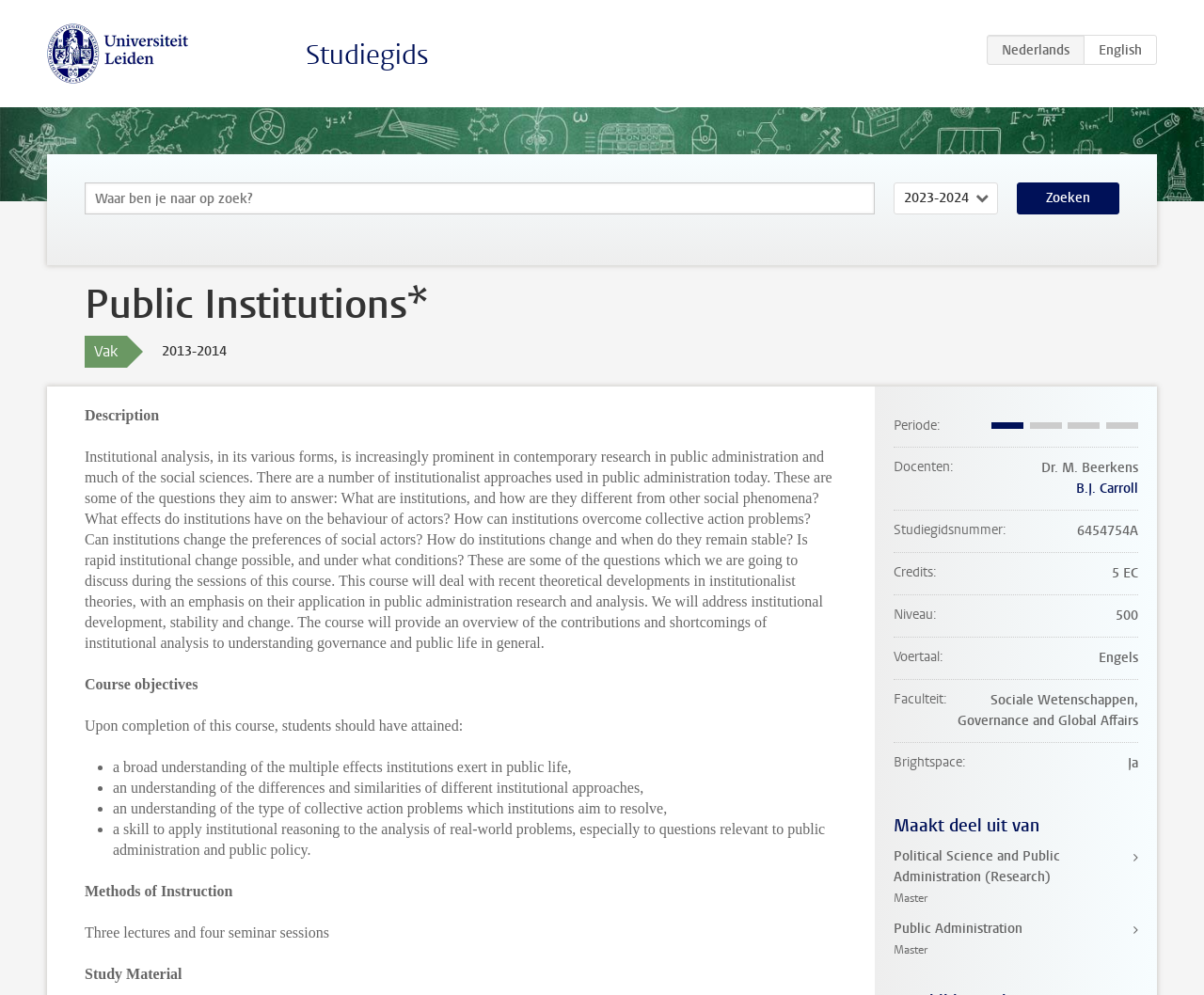How many credits is this course worth?
Please give a detailed and elaborate answer to the question based on the image.

The course credits are mentioned in the 'Credits' section of the webpage, which is part of the description list. The value is 5 EC.